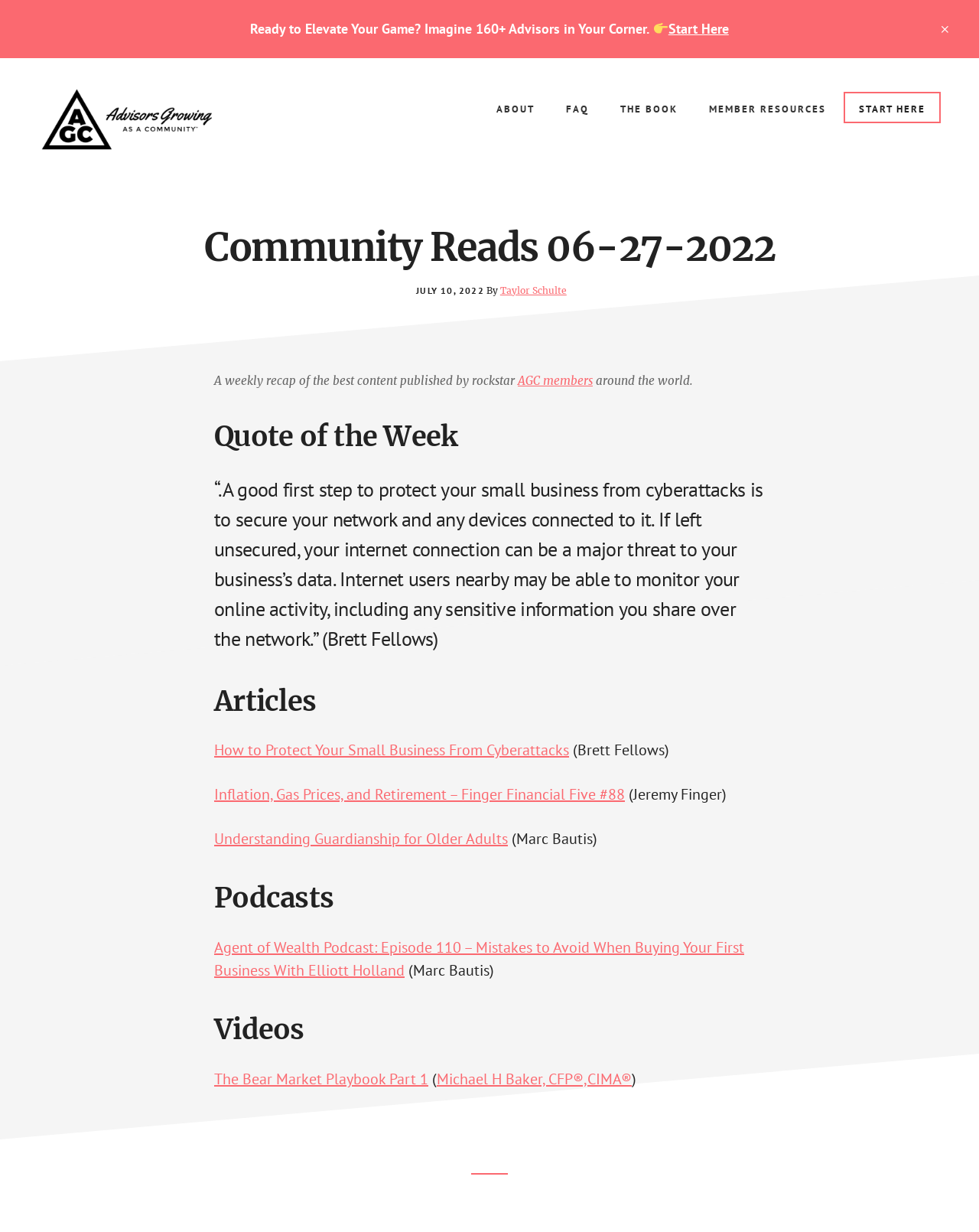Please pinpoint the bounding box coordinates for the region I should click to adhere to this instruction: "Check out the 'Agent of Wealth Podcast'".

[0.219, 0.761, 0.76, 0.796]